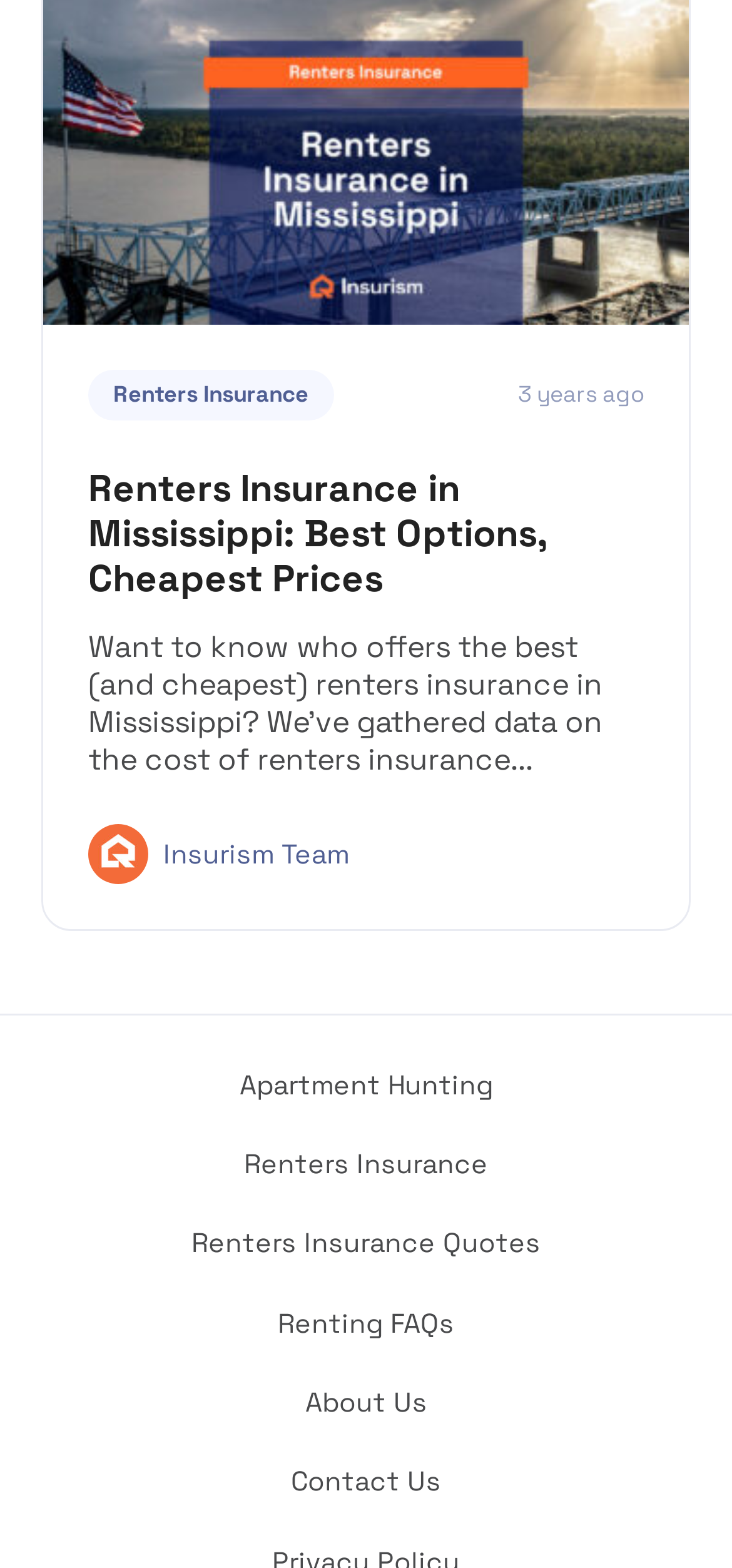Find and provide the bounding box coordinates for the UI element described here: "Renters Insurance". The coordinates should be given as four float numbers between 0 and 1: [left, top, right, bottom].

[0.121, 0.236, 0.456, 0.268]